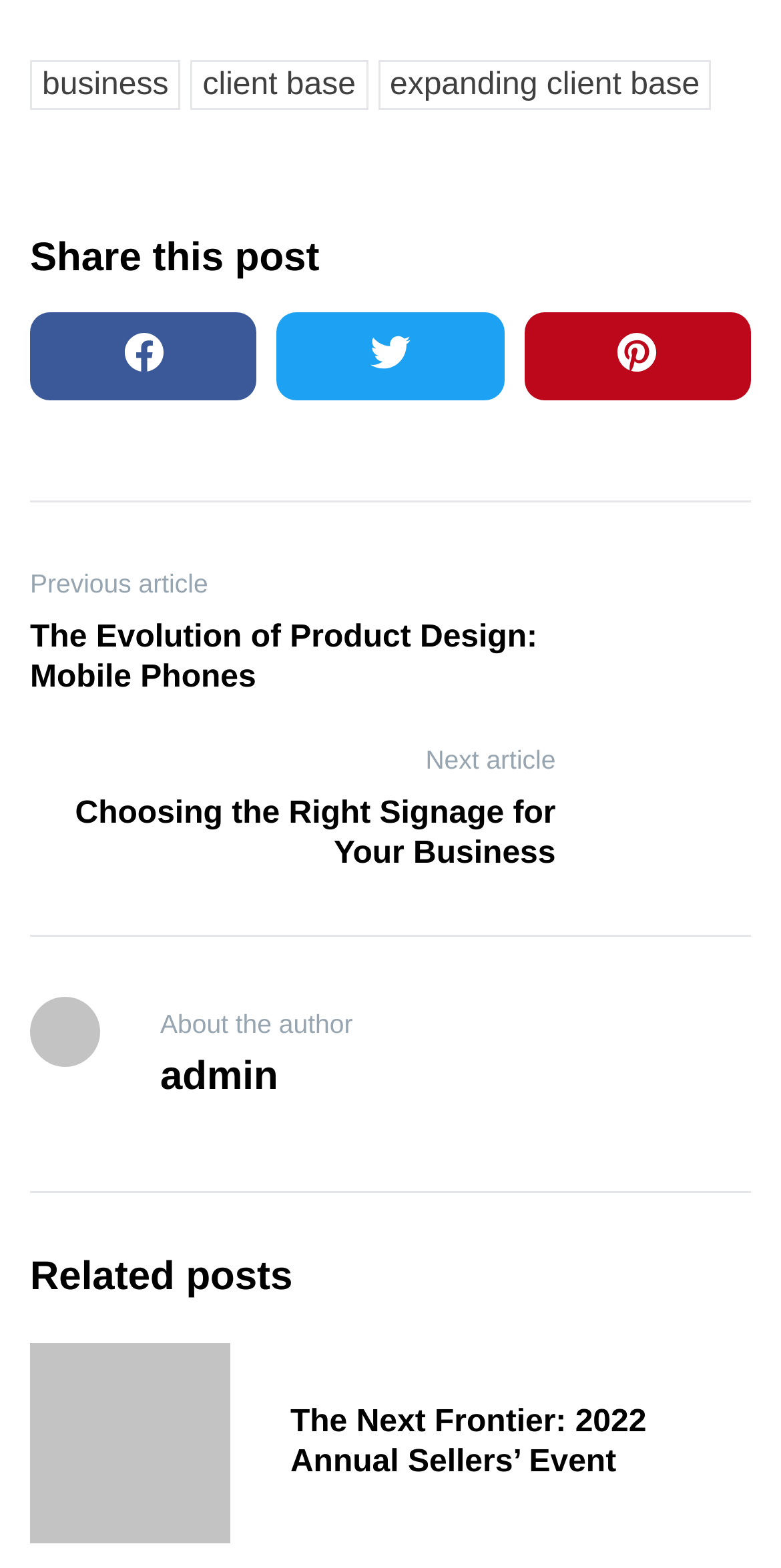How many social media sharing links are available?
Analyze the image and deliver a detailed answer to the question.

I examined the section of the webpage with the heading 'Share this post'. Within this section, I found three link elements, each with an associated image, which I assume are social media sharing links.